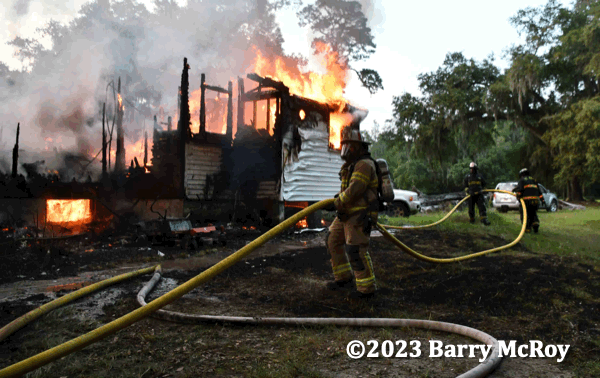Generate an in-depth description of the image you see.

In this dramatic image captured by Barry McRoy, firefighters work diligently to combat a fierce blaze engulfing a house in the midst of destruction. The house, predominantly charred and reduced to a skeletal frame, showcases the intense flames licking at the remnants of its structure. Thick smoke billows upwards, adding to the ominous atmosphere as the firefighters, equipped with protective gear and hoses, strategically aim their streams of water towards the inferno. The surrounding area is marked by the blackened earth, remnants of the fire's devastation, while trees in the background contrast the chaos with their serene presence. The photograph captures not only the urgency of the rescue efforts, but also serves as a poignant reminder of the dangers faced during fire incidents.